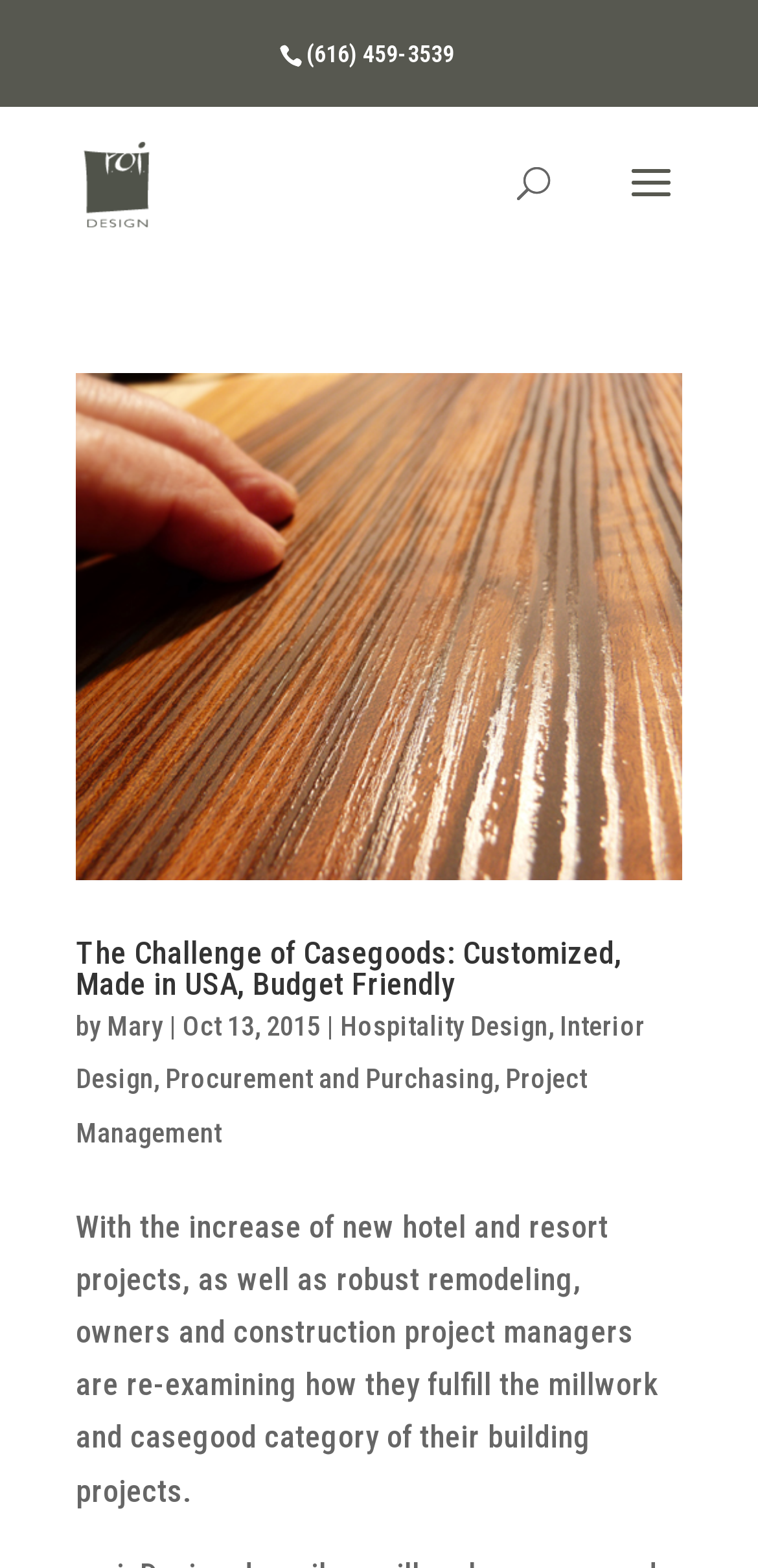Create an in-depth description of the webpage, covering main sections.

The webpage is about r.o.i. Design, a company that provides design services. At the top, there is a phone number "(616) 459-3539" displayed prominently. Below it, there is a link to the company's name "ROIDESIGN" accompanied by an image of the same name. 

On the right side of the page, there is a search bar with a label "Search for:". 

The main content of the page is an article titled "The Challenge of Casegoods: Customized, Made in USA, Budget Friendly". The article has a thumbnail image and a heading with the same title. Below the heading, there is a byline that reads "by Mary" followed by the date "Oct 13, 2015". The article is categorized under "Hospitality Design", "Interior Design", "Procurement and Purchasing", and "Project Management", with links to each category. 

The article's content discusses the challenges of fulfilling the millwork and casegood category of building projects, particularly in the context of new hotel and resort projects.